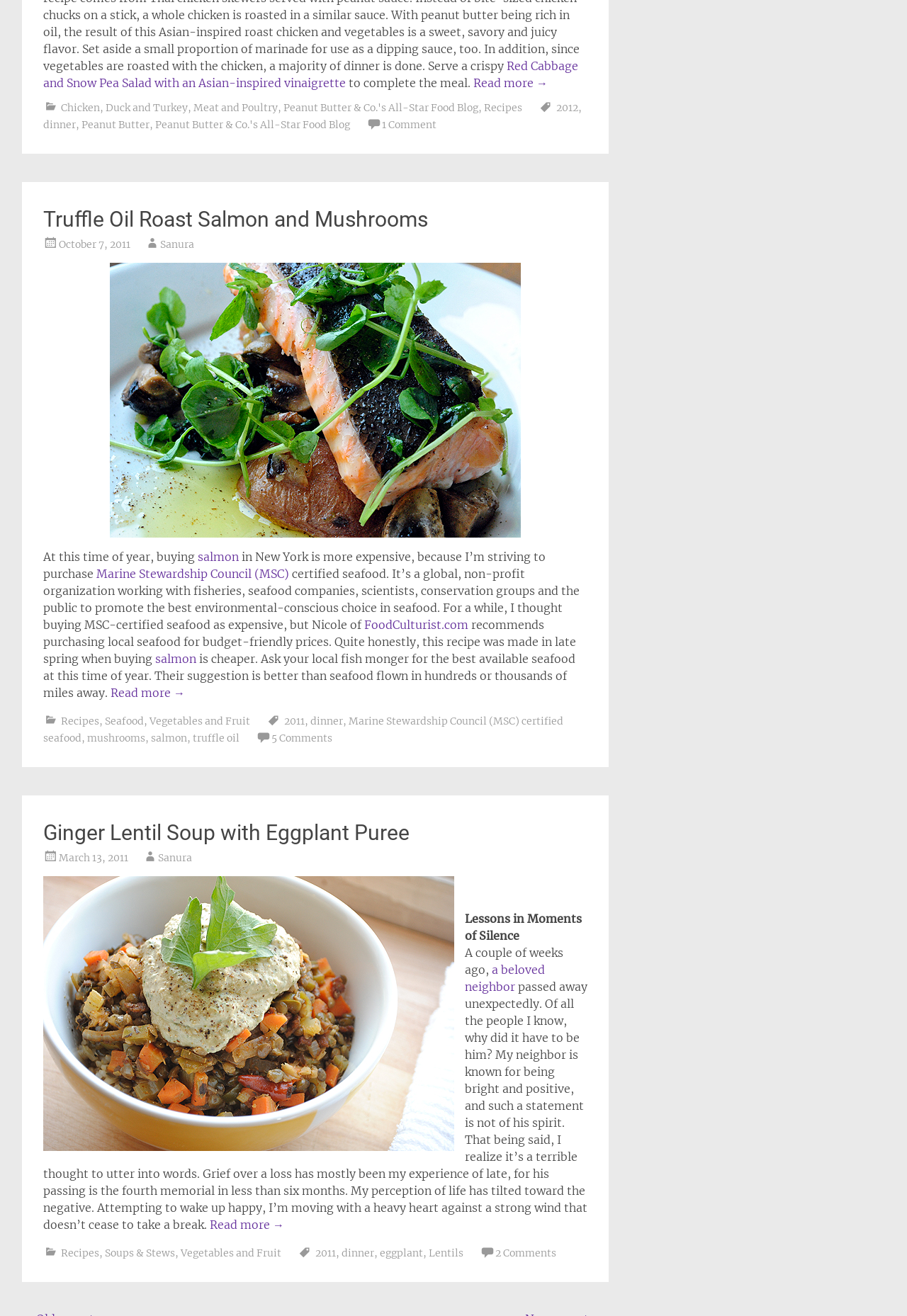Locate the bounding box coordinates of the element I should click to achieve the following instruction: "Check the comments on the post about dinner".

[0.299, 0.556, 0.366, 0.566]